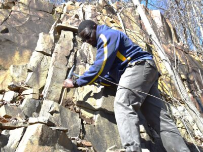What is the purpose of the researcher's work?
Use the information from the screenshot to give a comprehensive response to the question.

The researcher is collecting data from a rugged rock face as part of a broader study to explore the geological landscape of New Jersey, with a focus on utilizing the region's materials to combat climate change effectively.